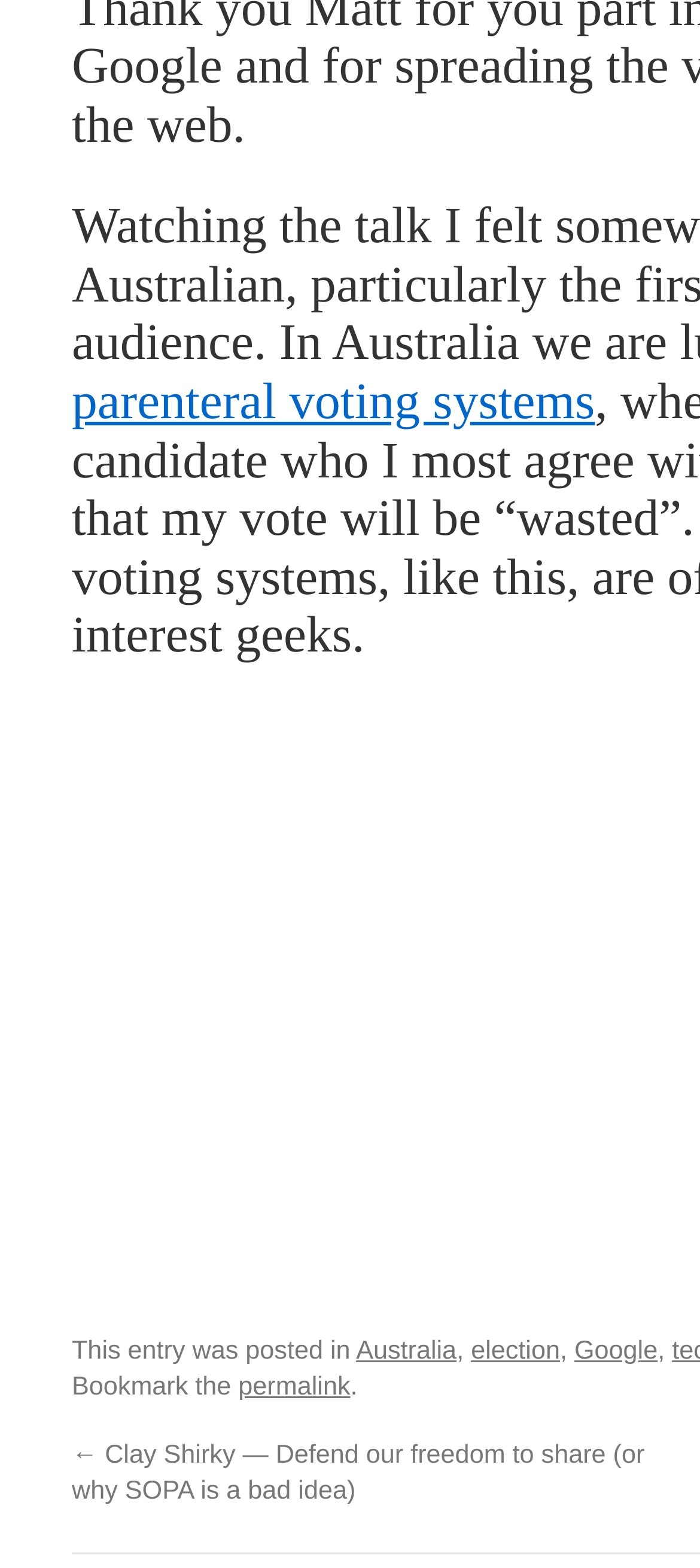Find the bounding box of the UI element described as: "Australia". The bounding box coordinates should be given as four float values between 0 and 1, i.e., [left, top, right, bottom].

[0.509, 0.852, 0.652, 0.871]